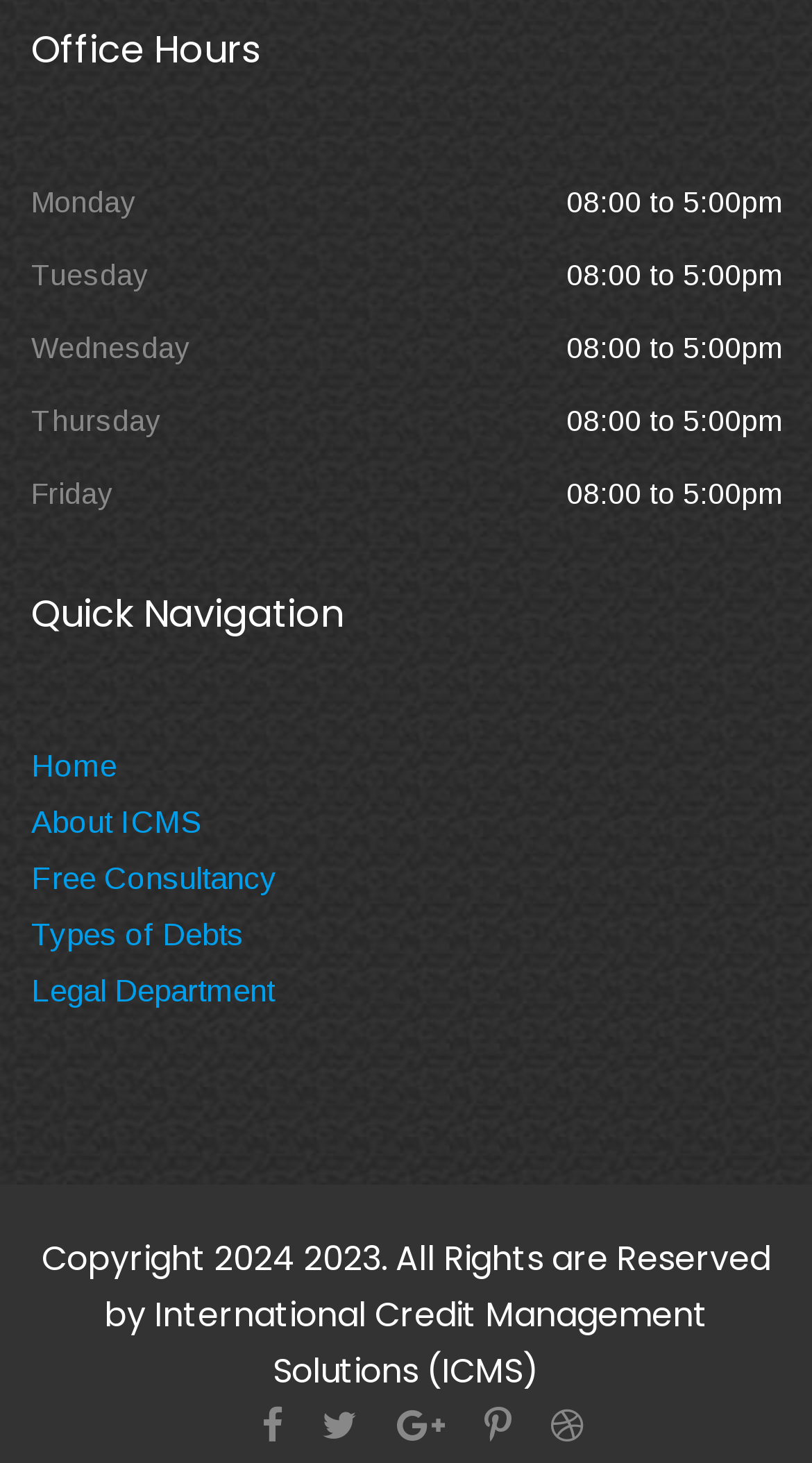Using the format (top-left x, top-left y, bottom-right x, bottom-right y), provide the bounding box coordinates for the described UI element. All values should be floating point numbers between 0 and 1: Home

[0.038, 0.511, 0.144, 0.536]